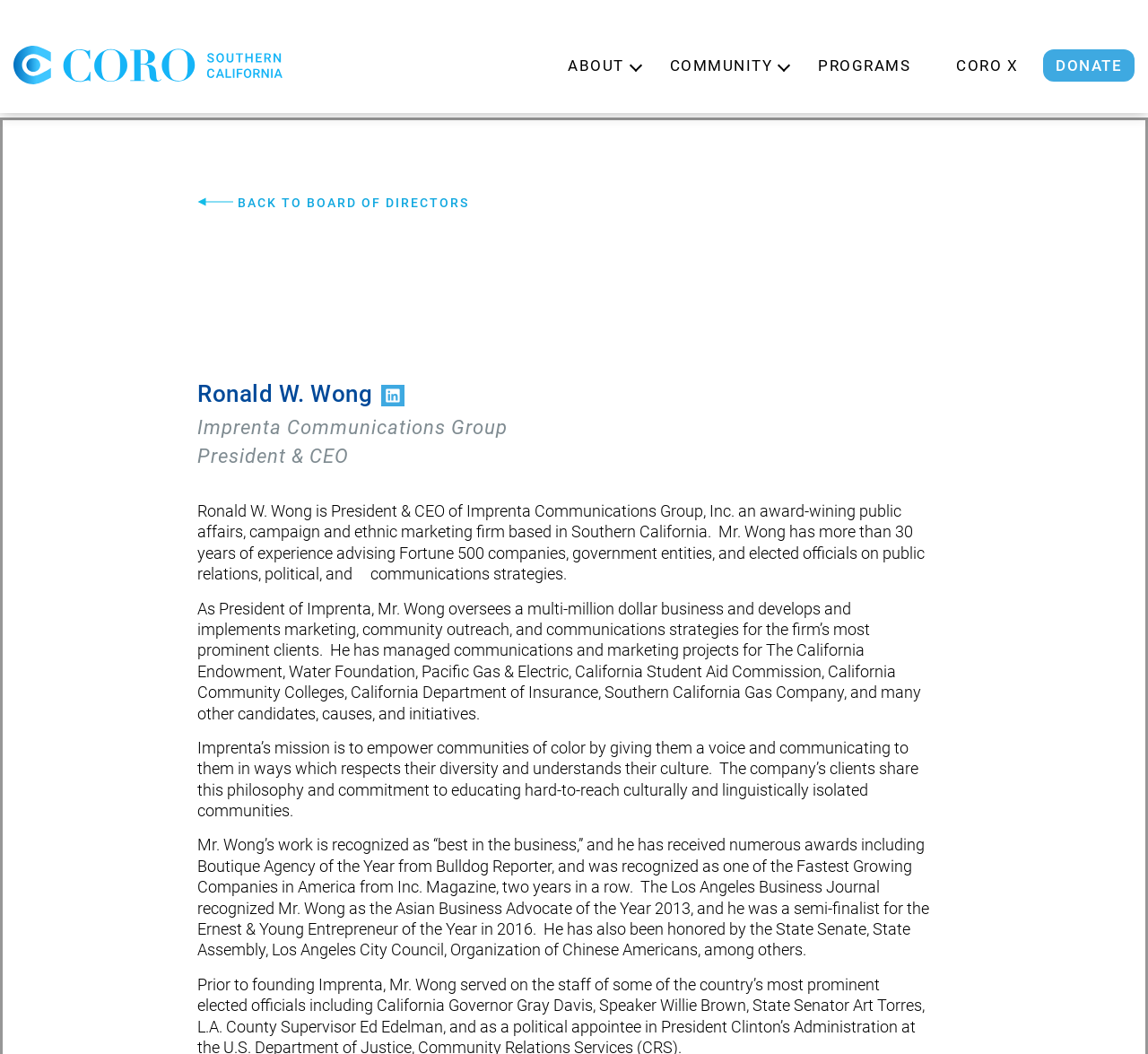What award did Ronald W. Wong receive from Bulldog Reporter?
Carefully examine the image and provide a detailed answer to the question.

The webpage mentions that Ronald W. Wong's work is recognized as 'best in the business,' and he has received numerous awards, including Boutique Agency of the Year from Bulldog Reporter.